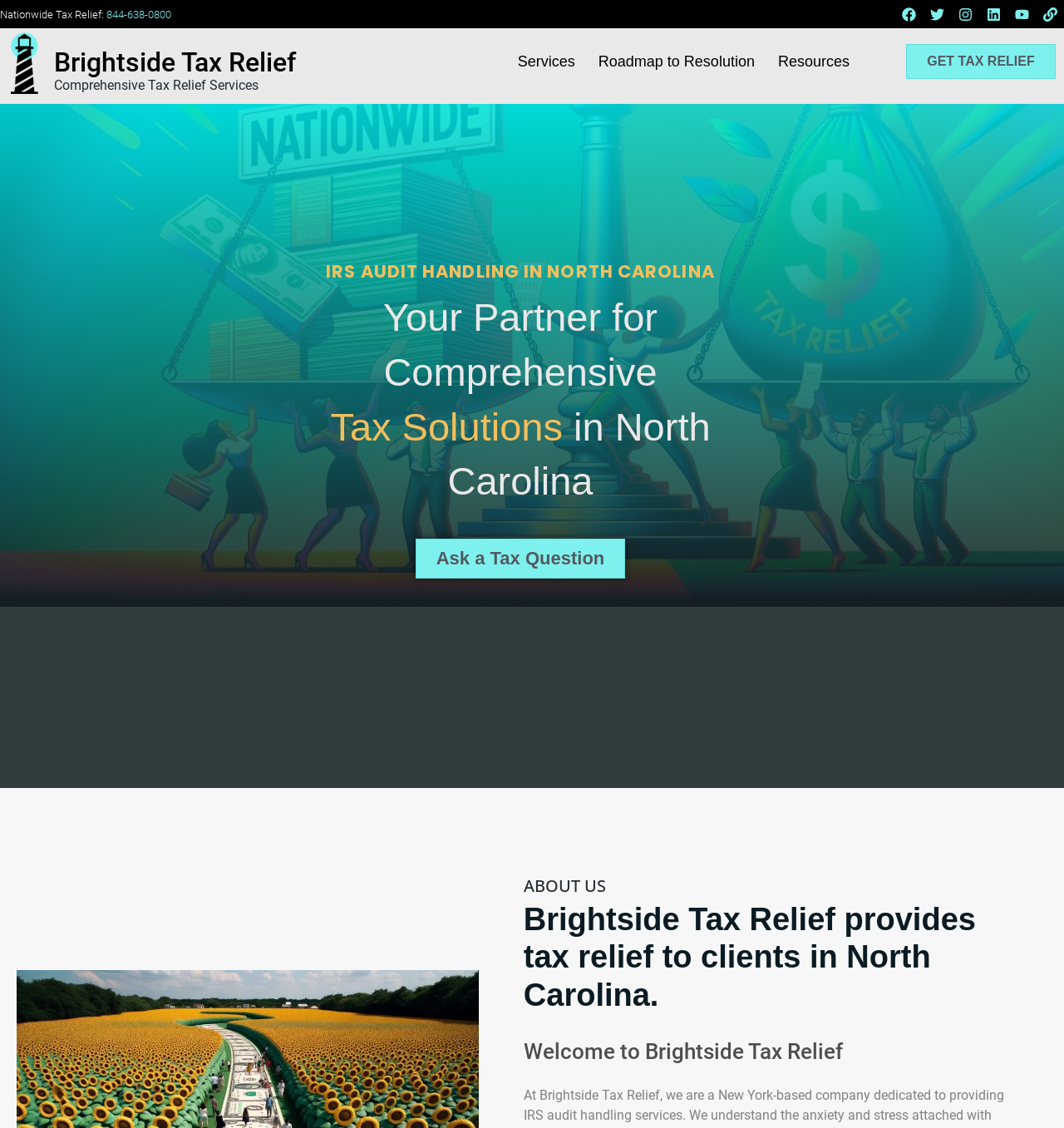Find the bounding box coordinates for the area that should be clicked to accomplish the instruction: "Ask a tax question".

[0.39, 0.478, 0.588, 0.513]